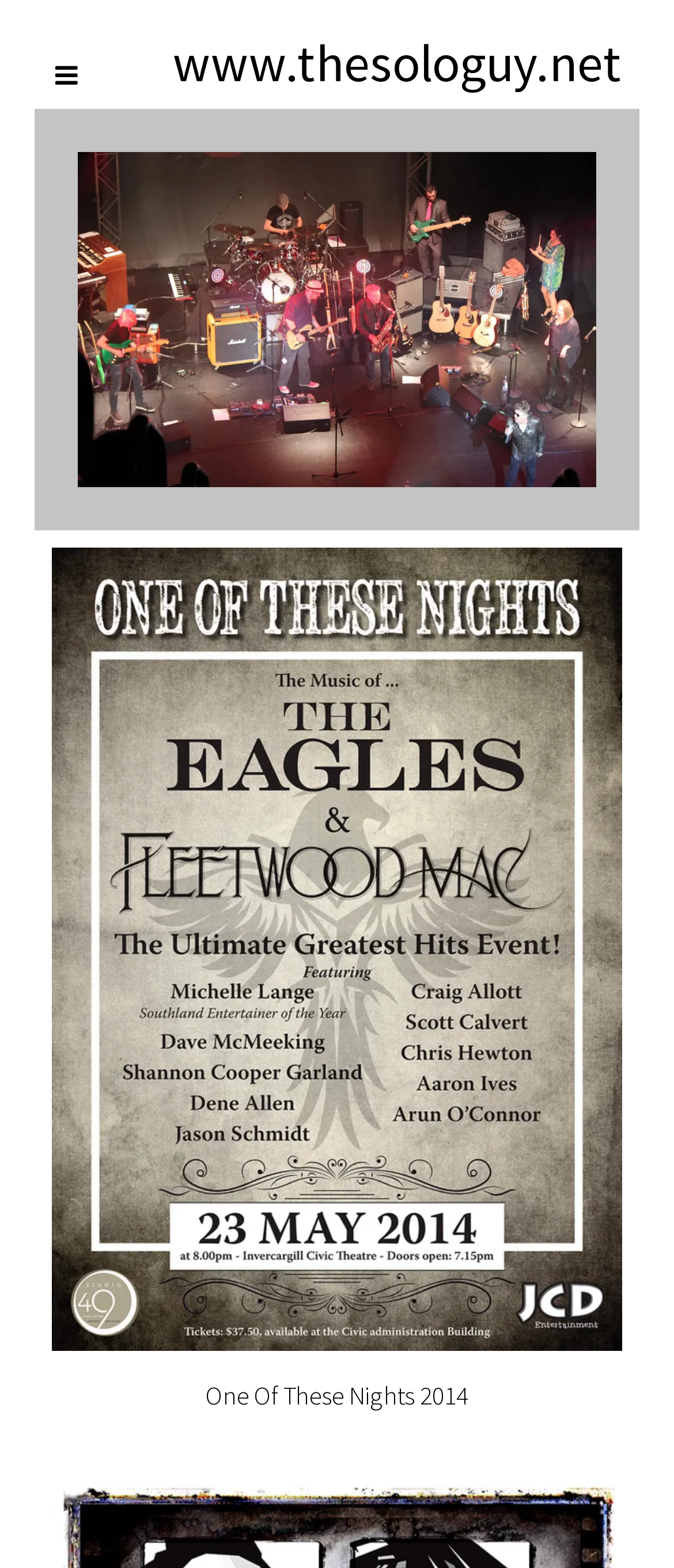What is the purpose of the icon with code ''?
Give a one-word or short phrase answer based on the image.

Unknown